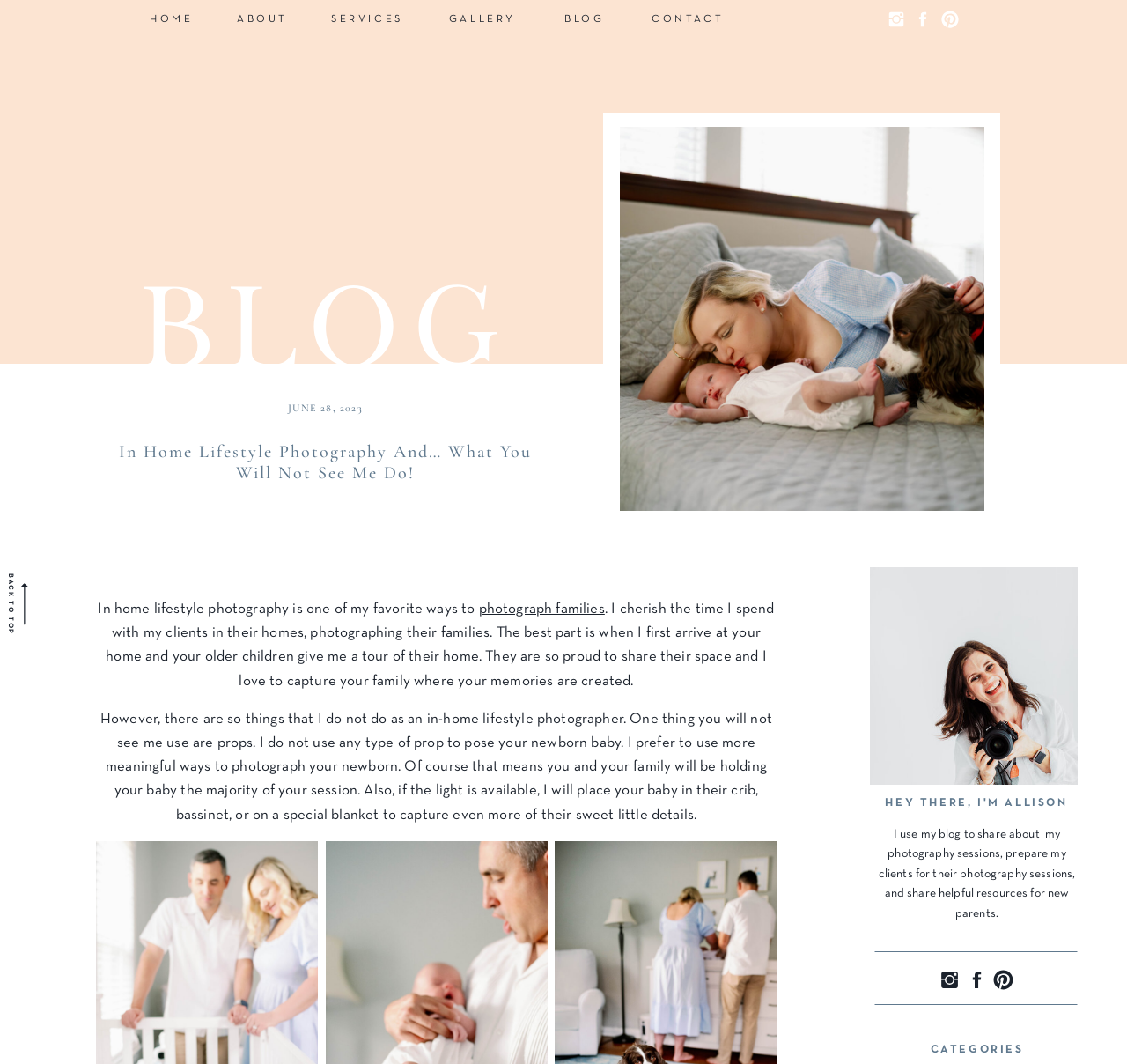What type of photography is discussed on this webpage?
Answer the question with a detailed and thorough explanation.

Based on the webpage content, it is clear that the author is discussing in-home lifestyle photography, which involves capturing family moments in their own homes. The text mentions the author's favorite way to photograph families, which is in their homes, and shares details about the experience.